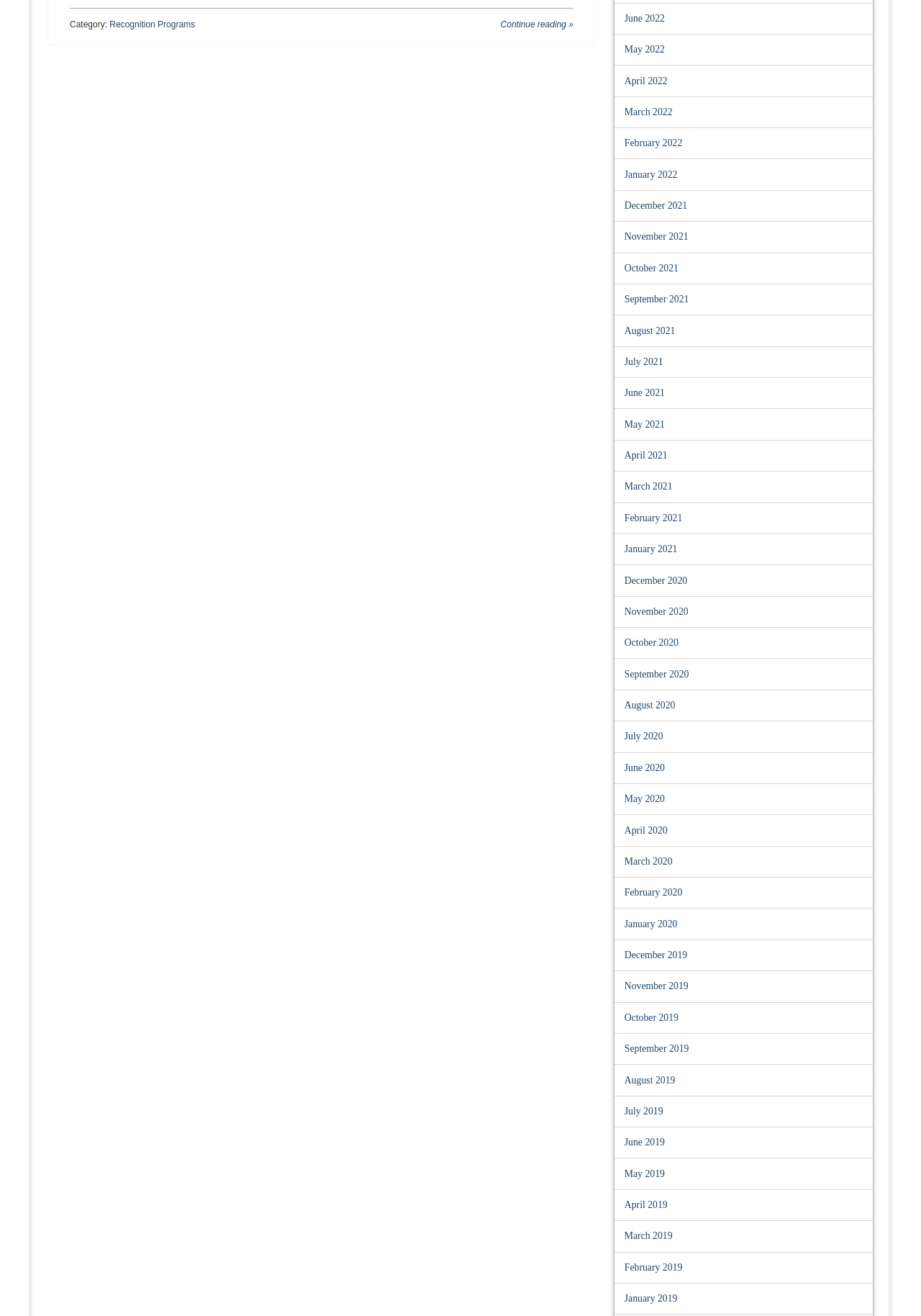Please specify the bounding box coordinates of the region to click in order to perform the following instruction: "Go to 'June 2022'".

[0.678, 0.01, 0.722, 0.018]